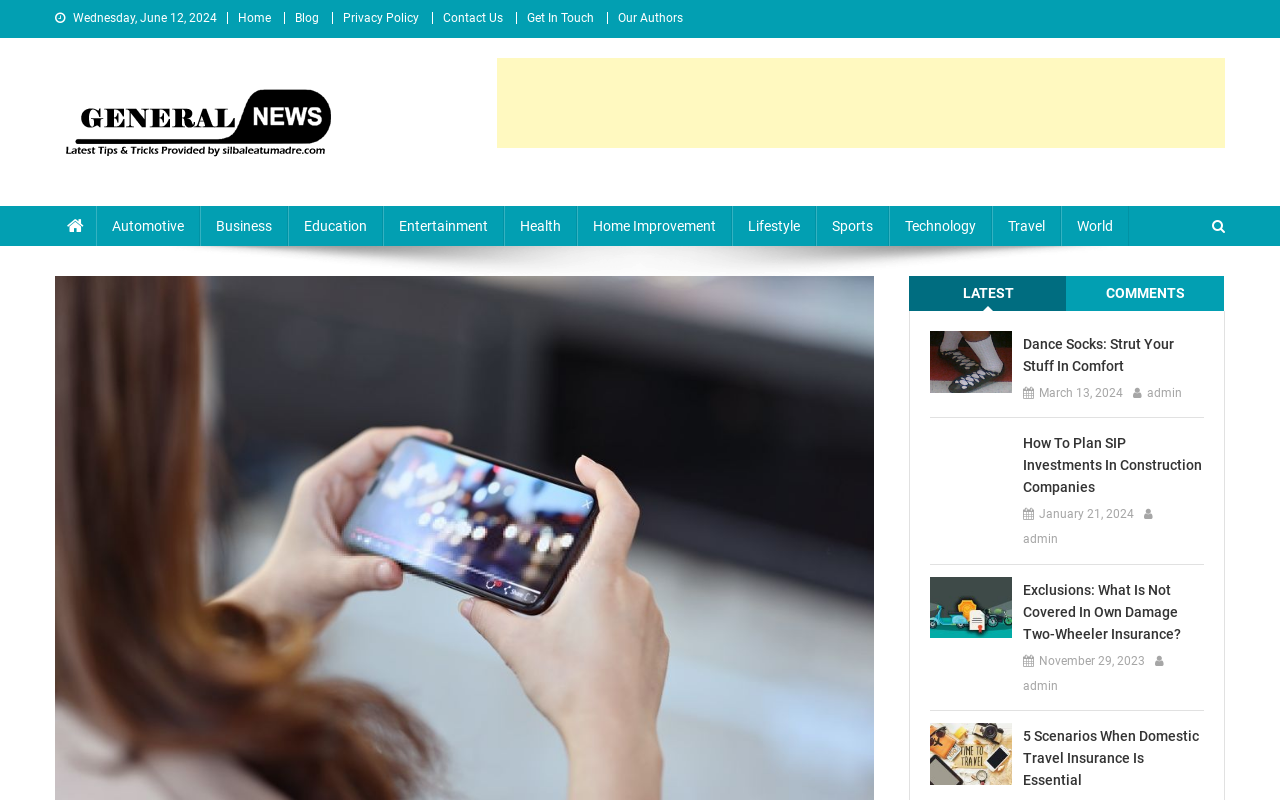Respond to the question below with a single word or phrase: How many categories are listed under the 'Blog' section?

12